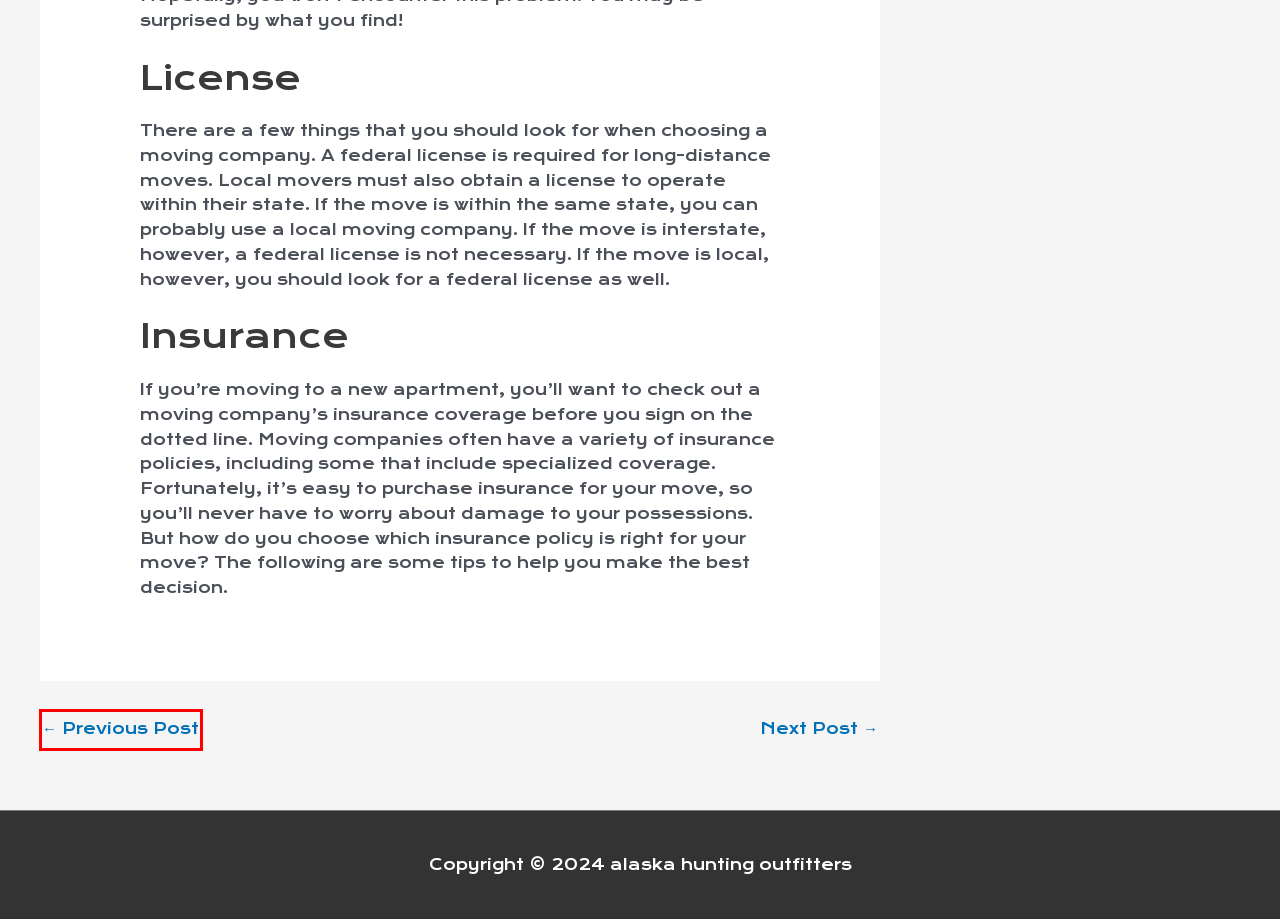Analyze the given webpage screenshot and identify the UI element within the red bounding box. Select the webpage description that best matches what you expect the new webpage to look like after clicking the element. Here are the candidates:
A. Privacy Policy – alaska hunting outfitters
B. alaska hunting outfitters – www.alaska-hunting-outfitters.com
C. Conact Us – alaska hunting outfitters
D. About Us – alaska hunting outfitters
E. How Post Construction Cleaning Is Done – alaska hunting outfitters
F. How to Install a Heat Pump – alaska hunting outfitters
G. Homer – alaska hunting outfitters
H. General – alaska hunting outfitters

E